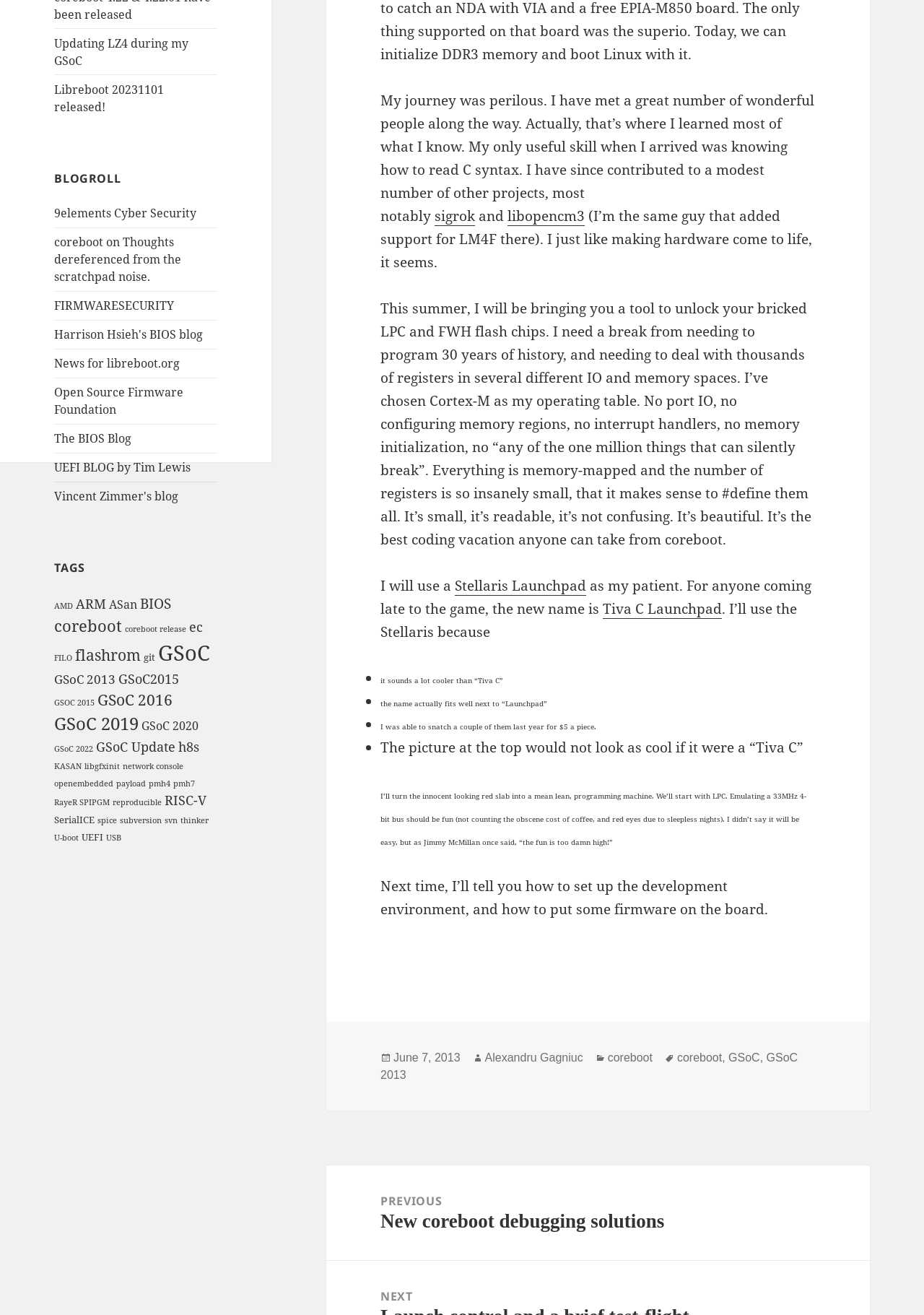Locate the UI element that matches the description Open Source Firmware Foundation in the webpage screenshot. Return the bounding box coordinates in the format (top-left x, top-left y, bottom-right x, bottom-right y), with values ranging from 0 to 1.

[0.059, 0.292, 0.199, 0.317]